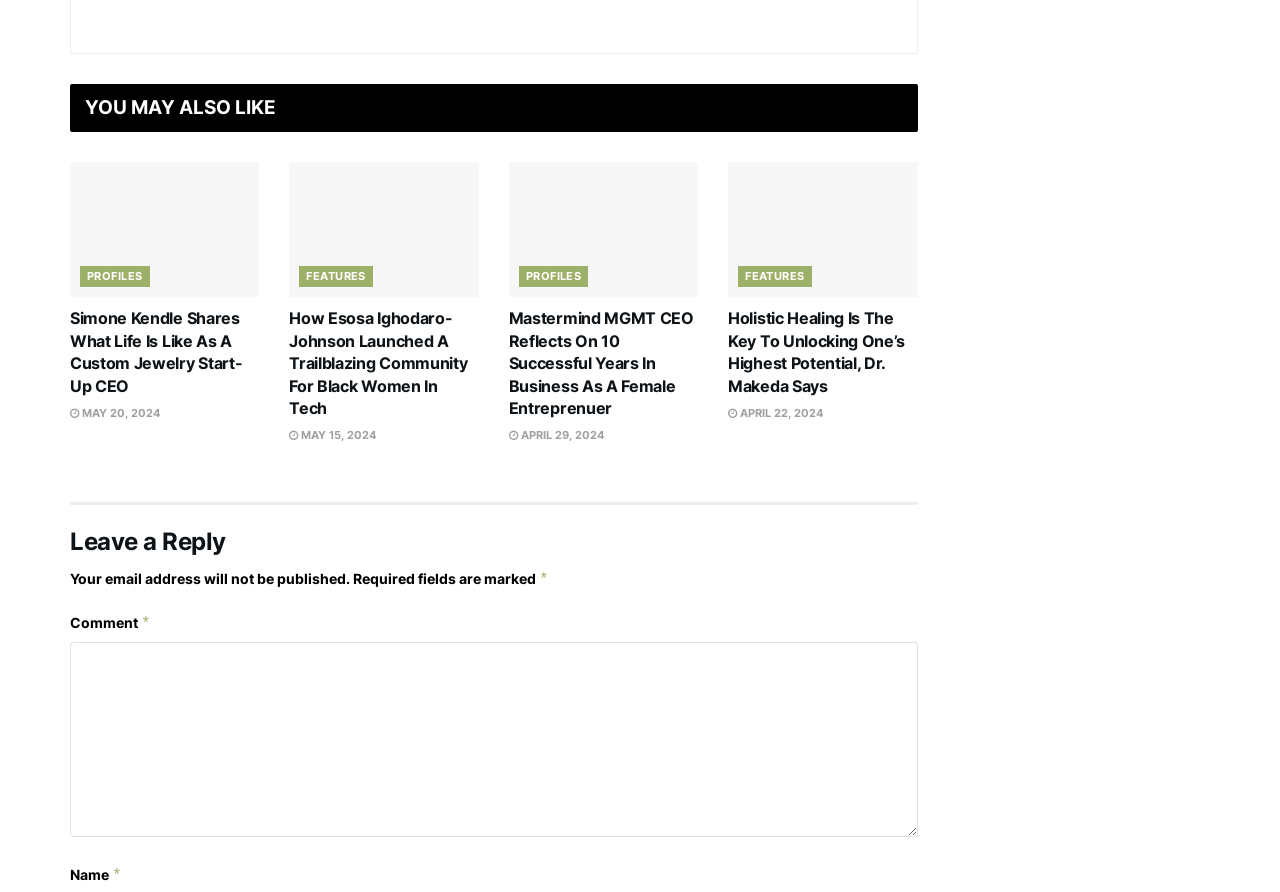Bounding box coordinates are specified in the format (top-left x, top-left y, bottom-right x, bottom-right y). All values are floating point numbers bounded between 0 and 1. Please provide the bounding box coordinate of the region this sentence describes: April 29, 2024

[0.397, 0.48, 0.472, 0.496]